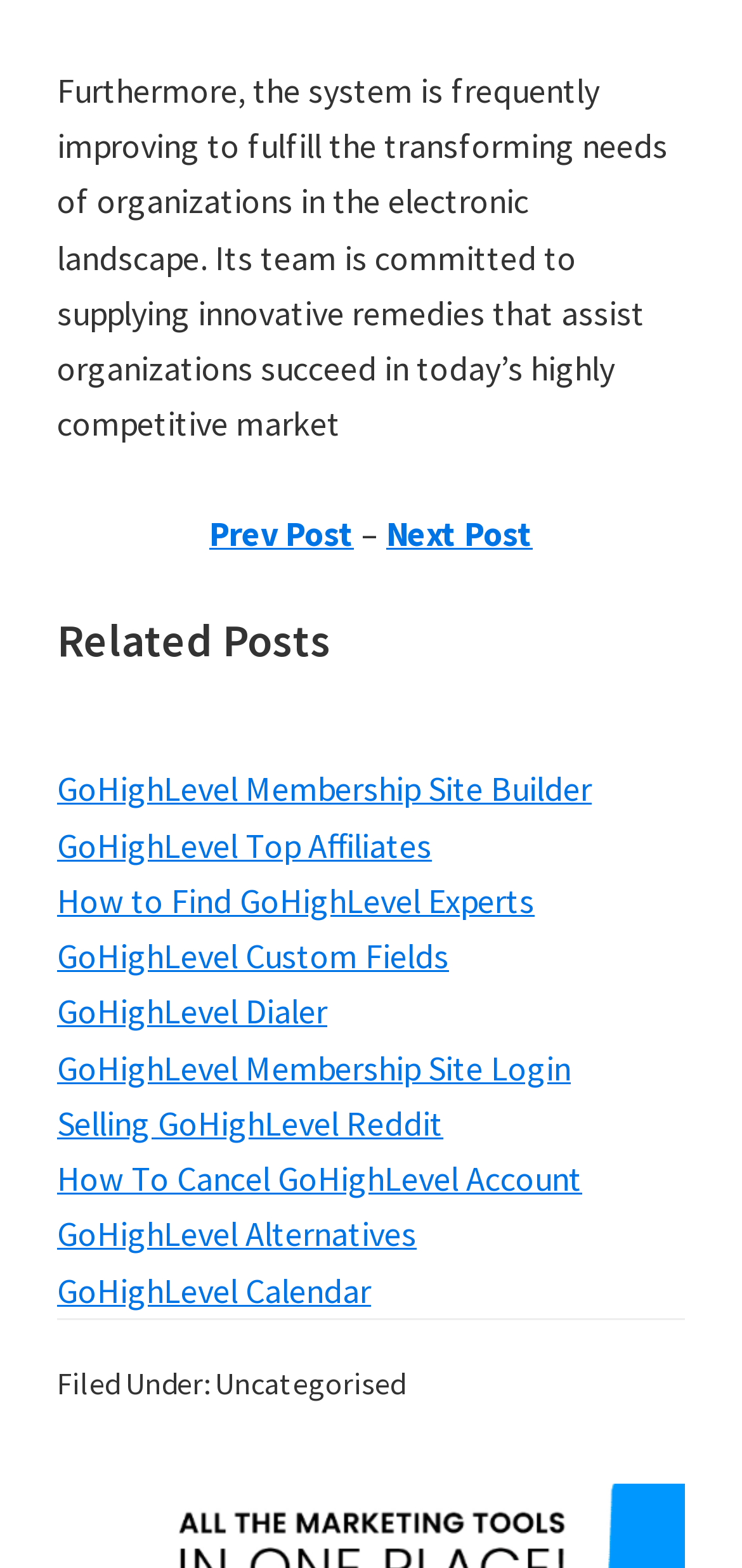Locate the bounding box of the UI element described in the following text: "GoHighLevel Custom Fields".

[0.077, 0.596, 0.605, 0.624]